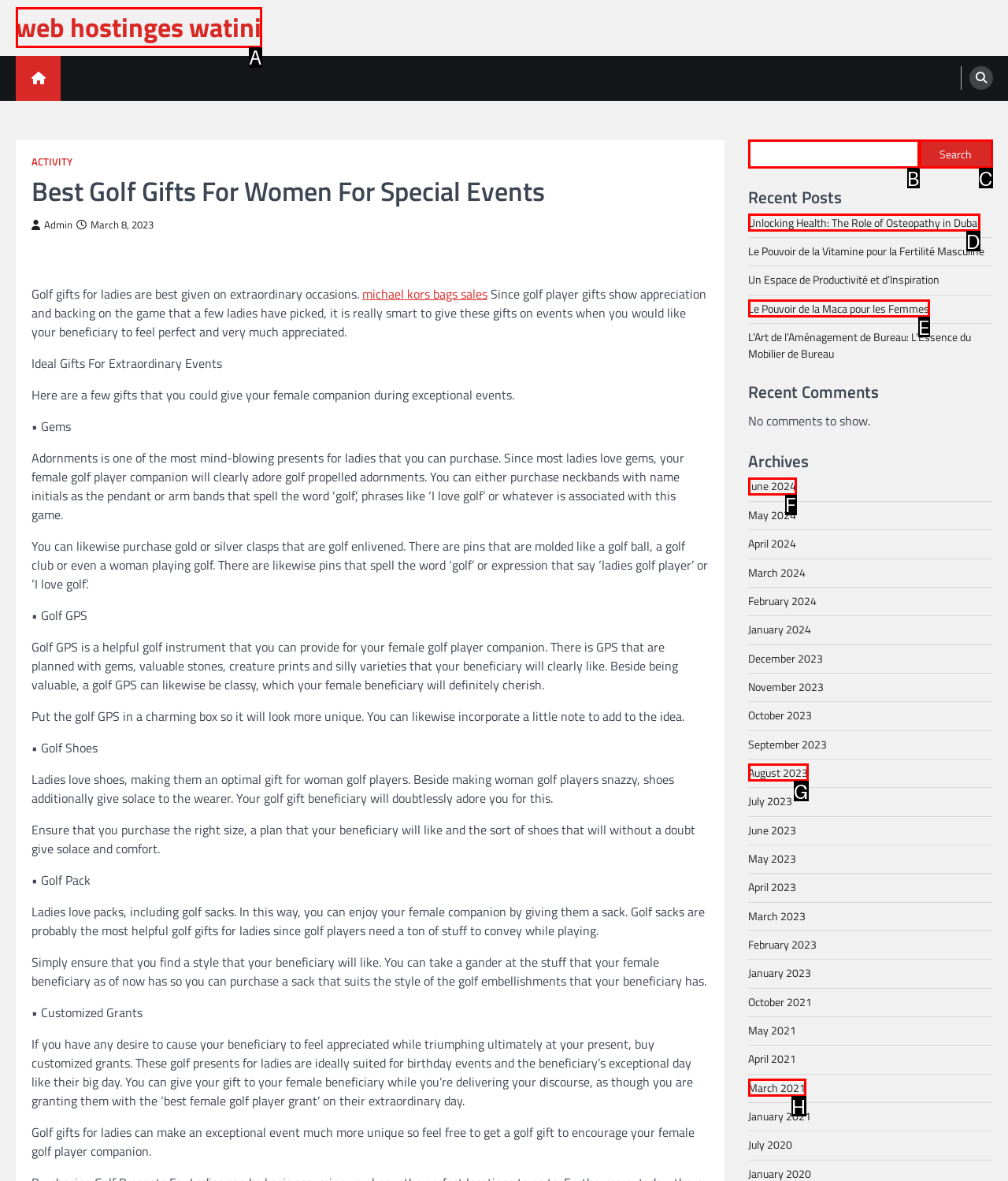Select the letter that corresponds to the UI element described as: Newsletter Signup
Answer by providing the letter from the given choices.

None